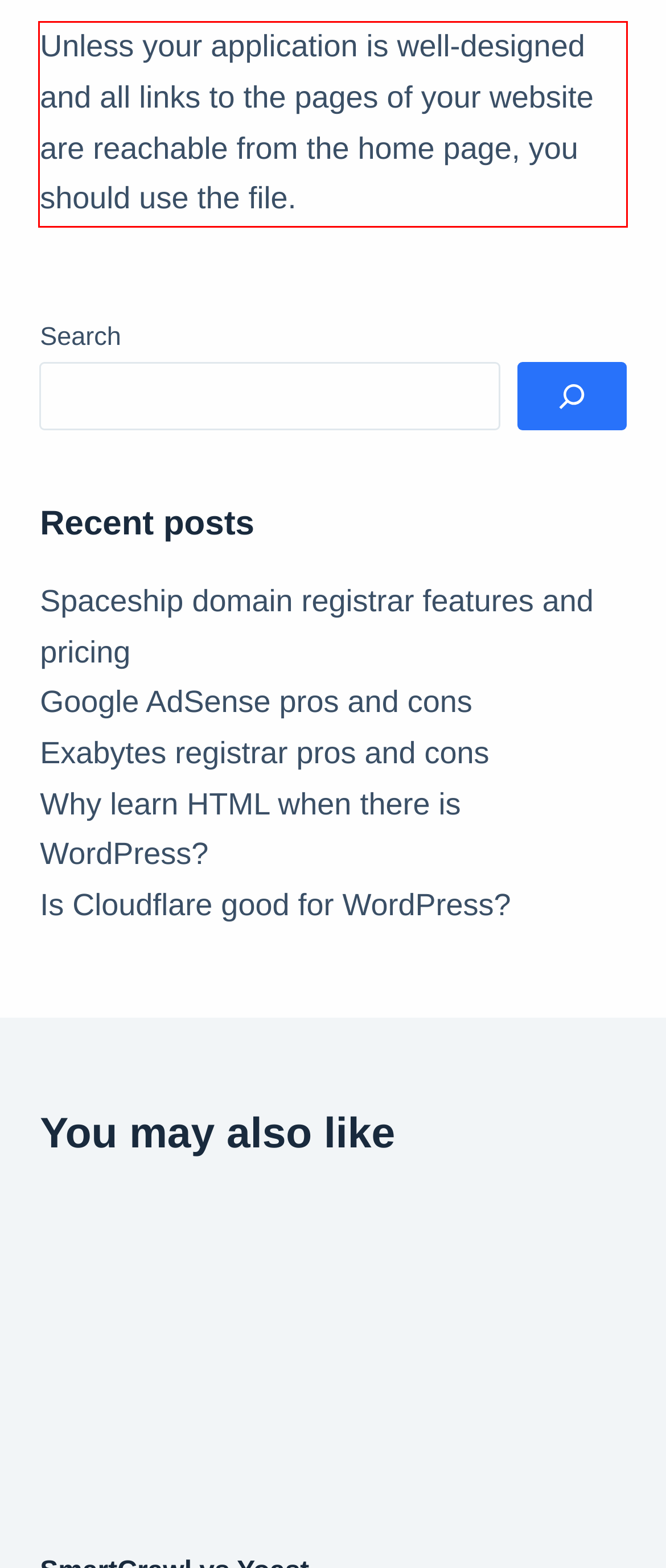The screenshot you have been given contains a UI element surrounded by a red rectangle. Use OCR to read and extract the text inside this red rectangle.

Unless your application is well-designed and all links to the pages of your website are reachable from the home page, you should use the file.